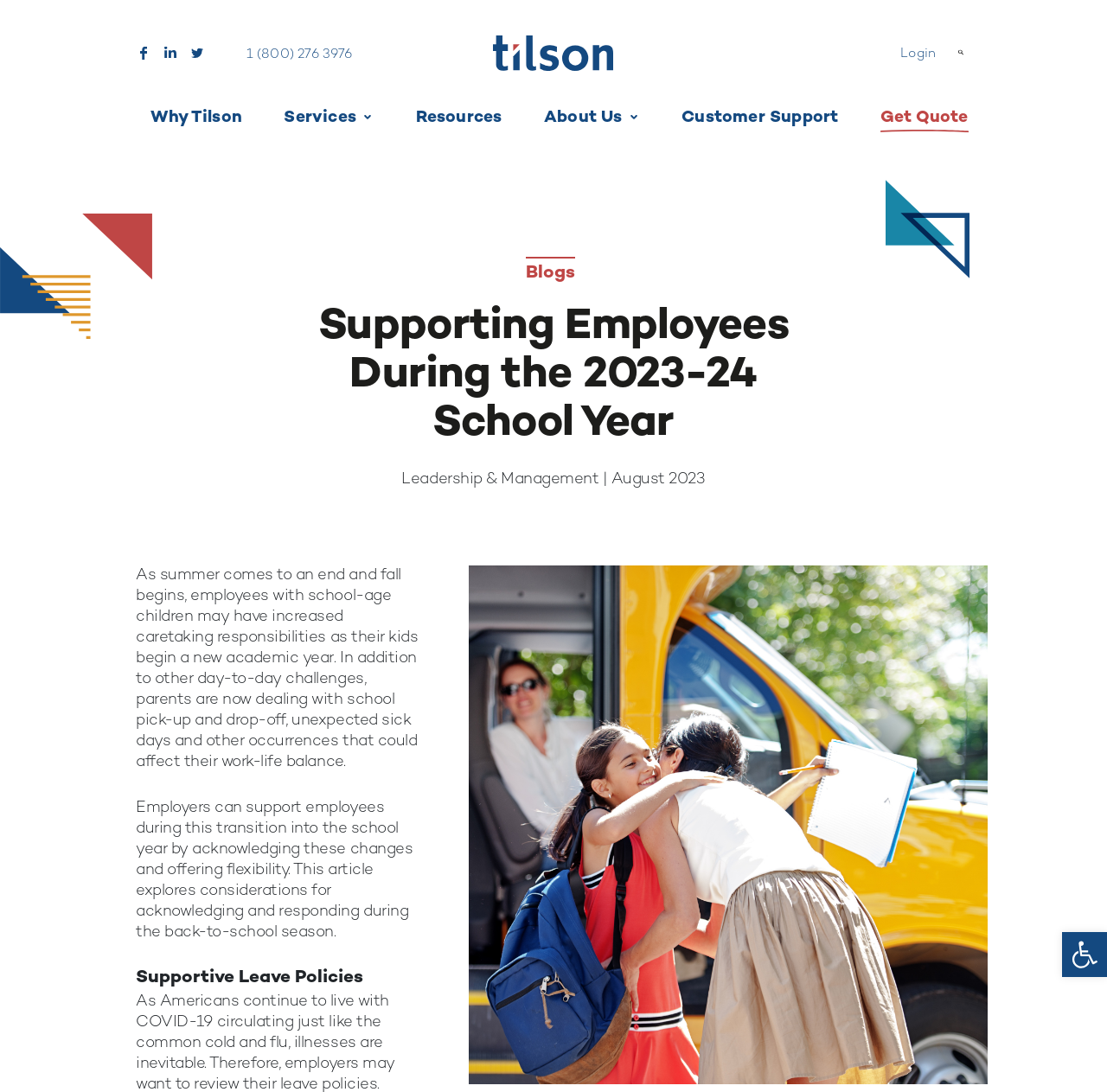Locate the bounding box coordinates of the element that should be clicked to fulfill the instruction: "Open the toolbar Accessibility Tools".

[0.959, 0.854, 1.0, 0.895]